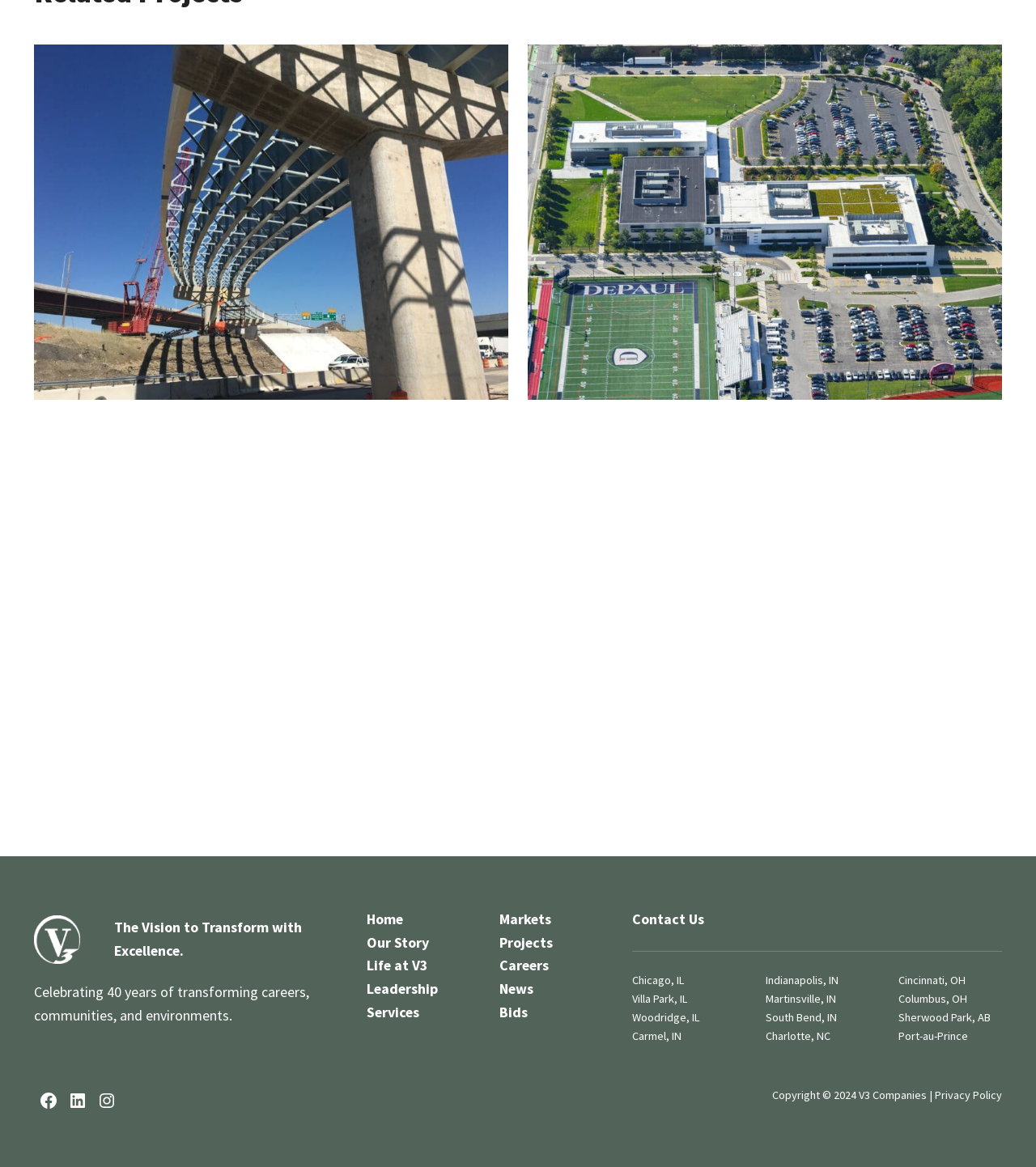What is the name of the company?
Answer the question with a single word or phrase by looking at the picture.

V3